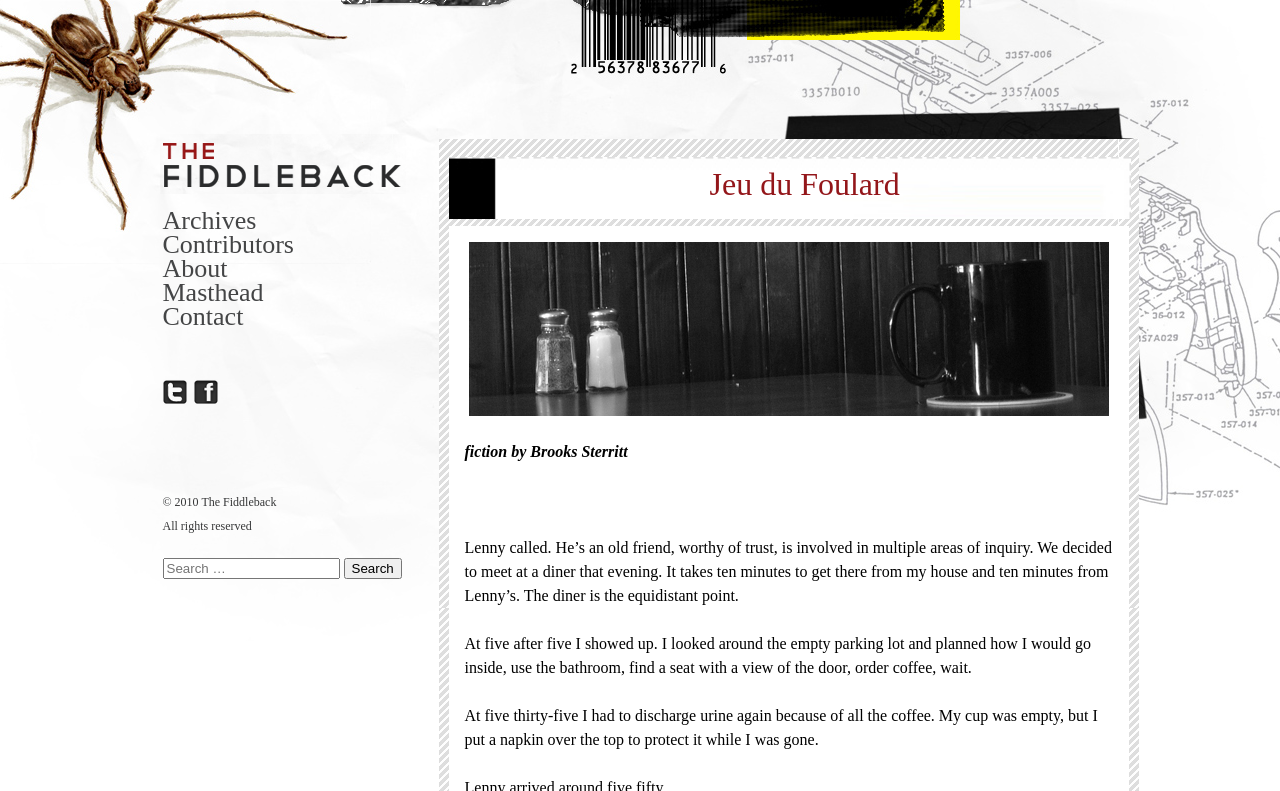Find the bounding box coordinates of the element I should click to carry out the following instruction: "Follow The Fiddleback on Twitter".

[0.127, 0.479, 0.146, 0.512]